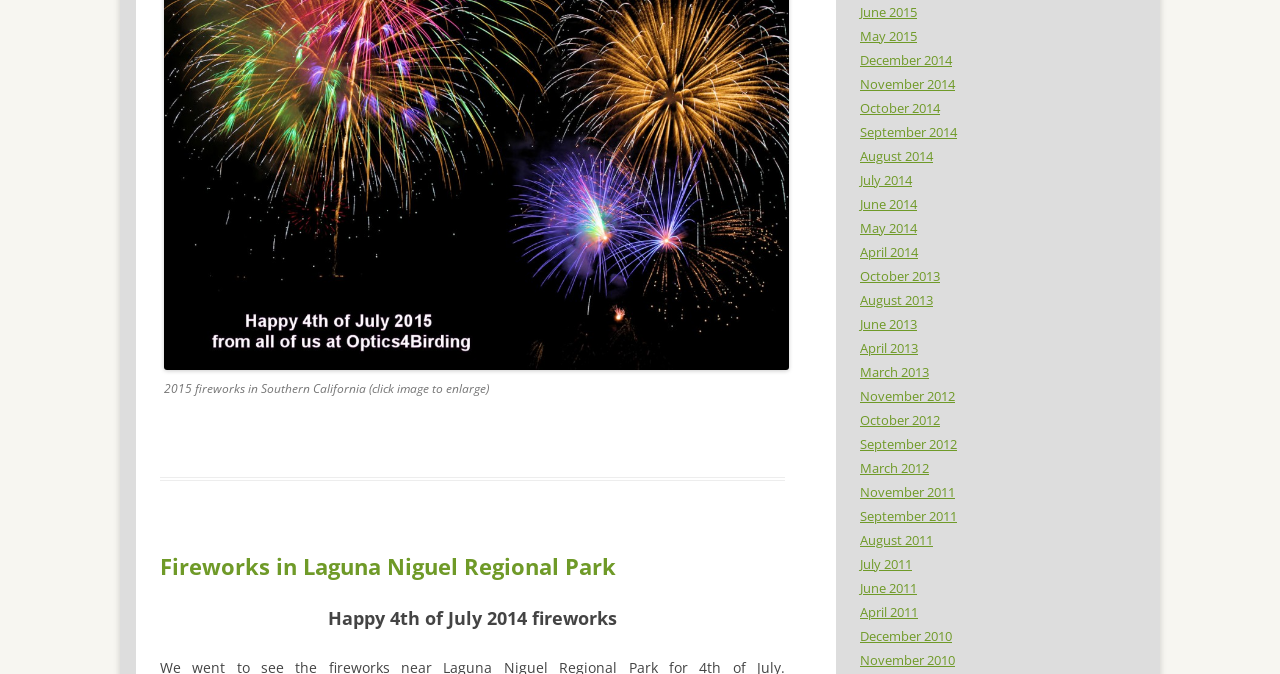From the webpage screenshot, identify the region described by March 2012. Provide the bounding box coordinates as (top-left x, top-left y, bottom-right x, bottom-right y), with each value being a floating point number between 0 and 1.

[0.672, 0.681, 0.726, 0.708]